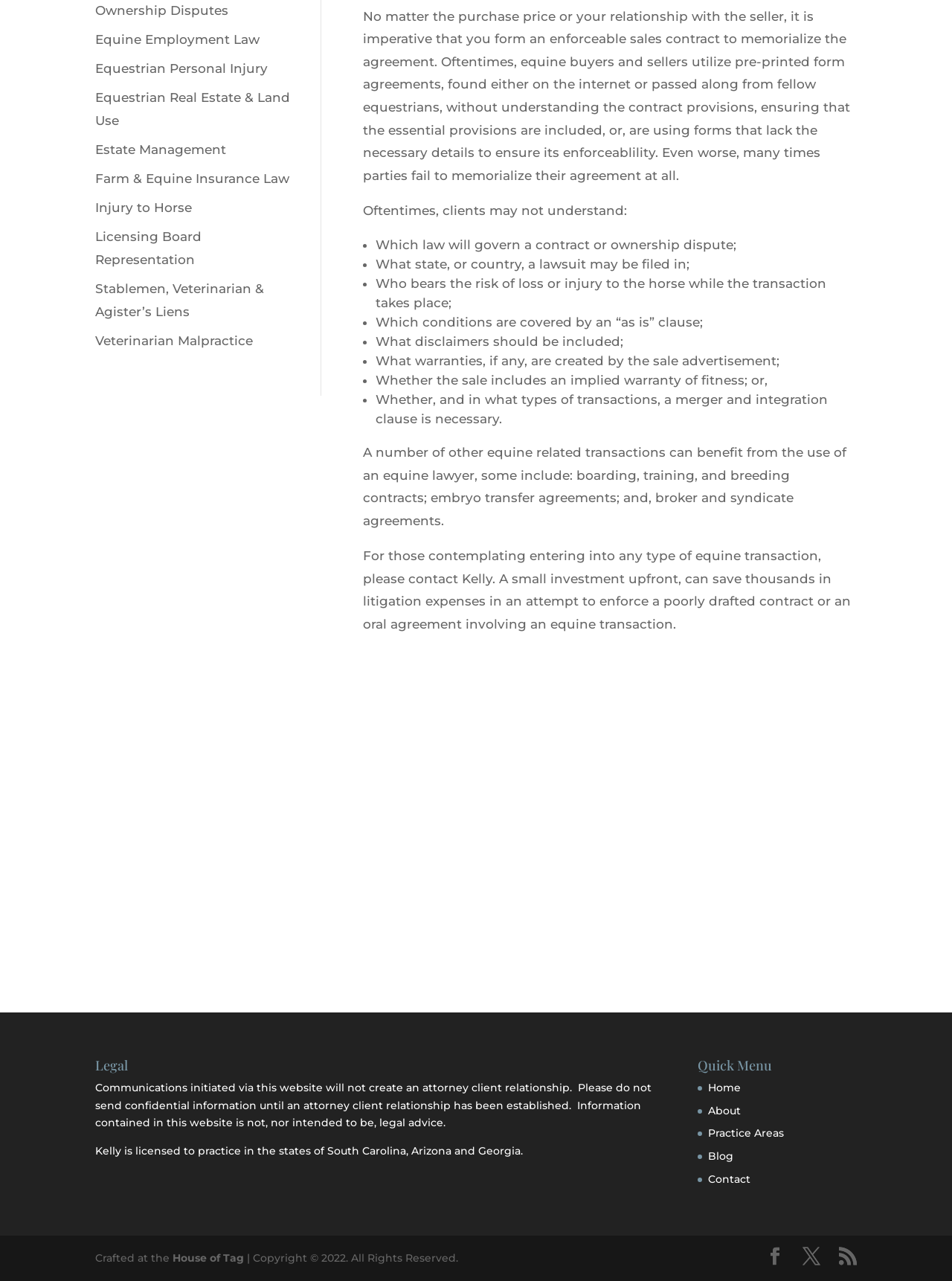Determine the bounding box coordinates of the UI element described below. Use the format (top-left x, top-left y, bottom-right x, bottom-right y) with floating point numbers between 0 and 1: Get In Touch

[0.446, 0.693, 0.554, 0.716]